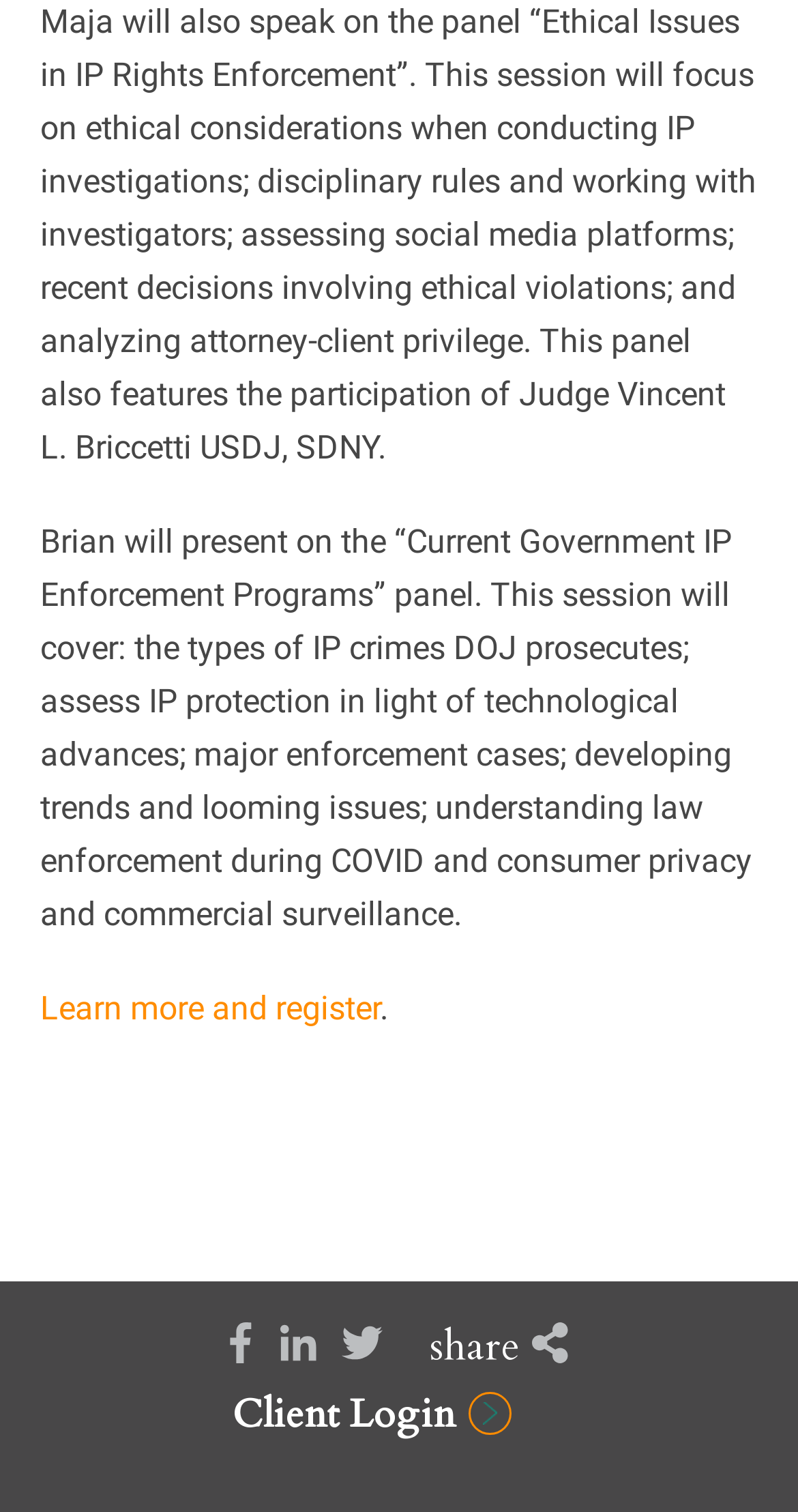Identify the bounding box for the described UI element: "Facebook".

[0.288, 0.873, 0.317, 0.906]